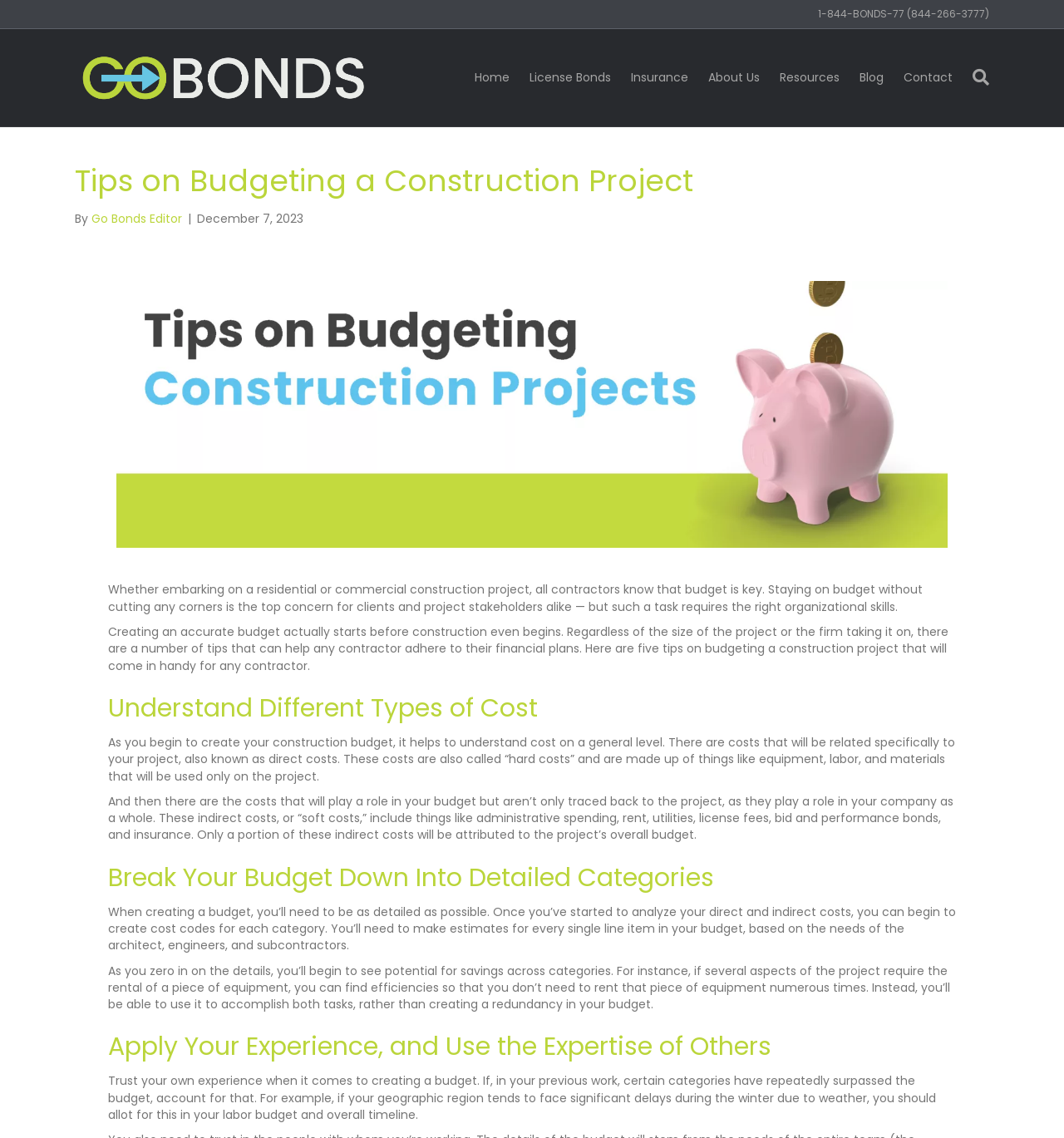Find the bounding box coordinates of the clickable region needed to perform the following instruction: "Click the 'Home' link". The coordinates should be provided as four float numbers between 0 and 1, i.e., [left, top, right, bottom].

[0.437, 0.05, 0.488, 0.086]